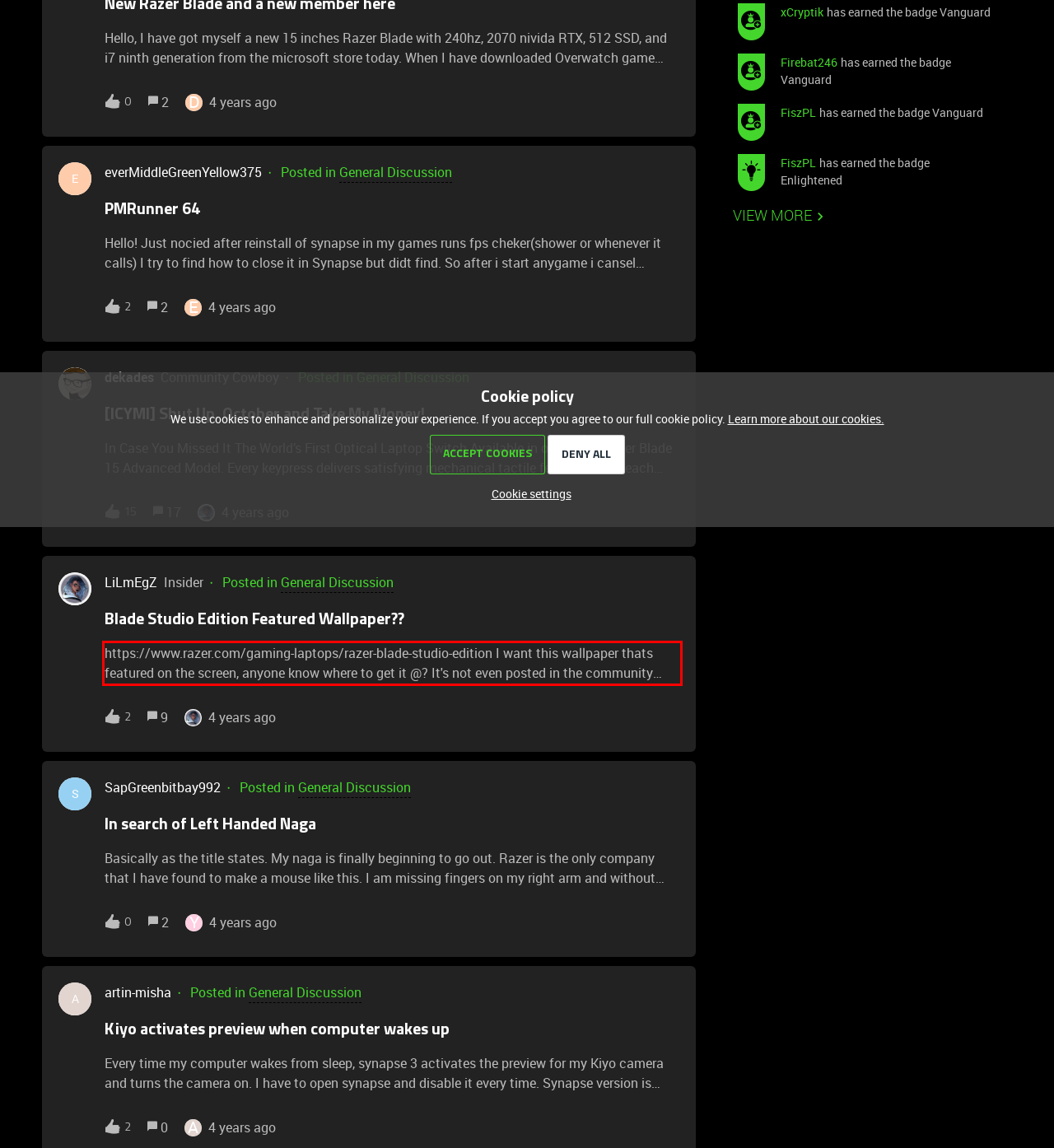Please identify and extract the text content from the UI element encased in a red bounding box on the provided webpage screenshot.

https://www.razer.com/gaming-laptops/razer-blade-studio-edition I want this wallpaper thats featured on the screen, anyone know where to get it @? It's not even posted in the community downloads area :mad_: I tried finding it myself a few times here n there but to no avail/luck o_O